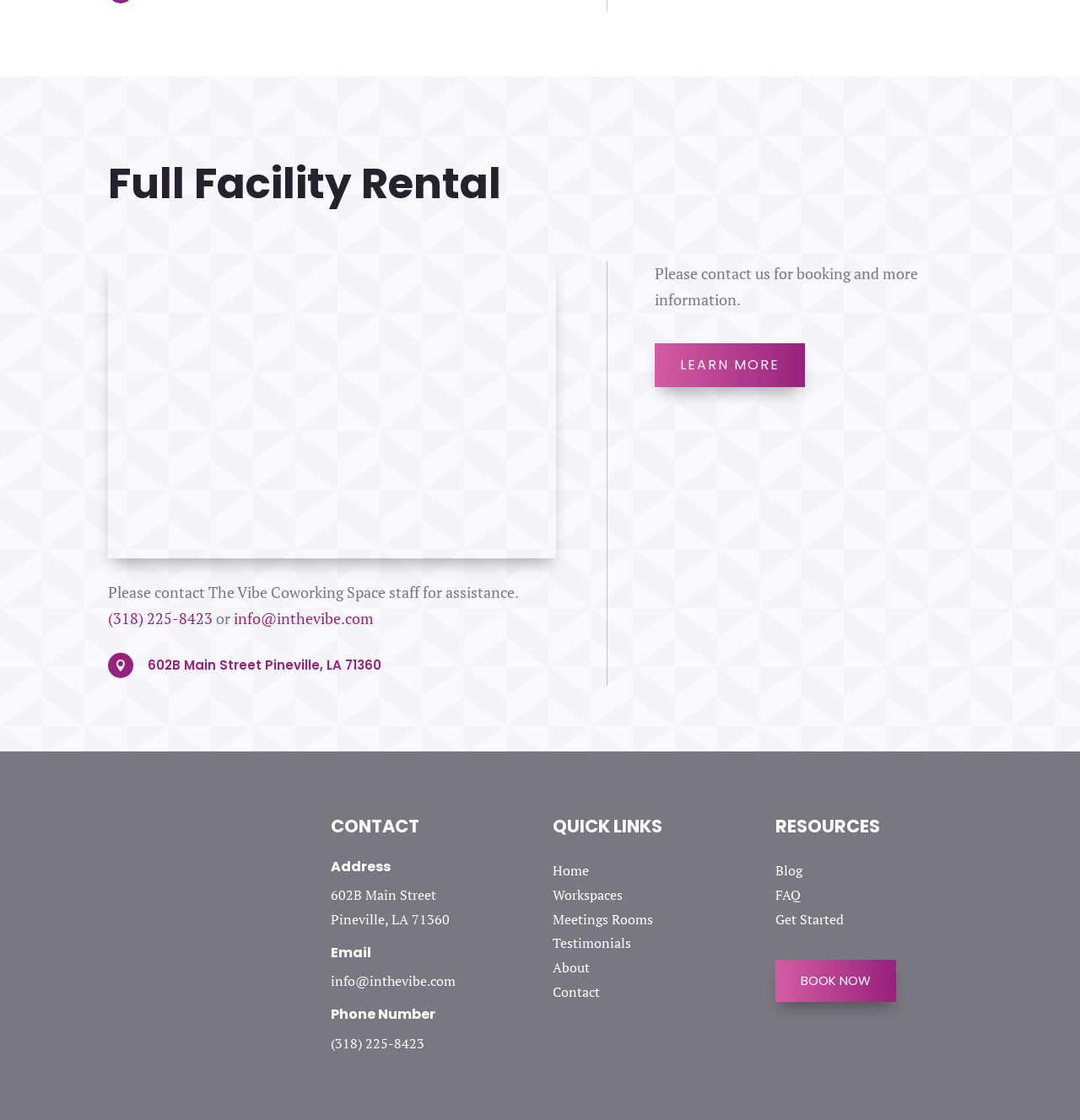What is the address of The Vibe Coworking Space?
Can you give a detailed and elaborate answer to the question?

I found the address by looking at the 'Address' section, where it is listed as '602B Main Street Pineville, LA 71360'.